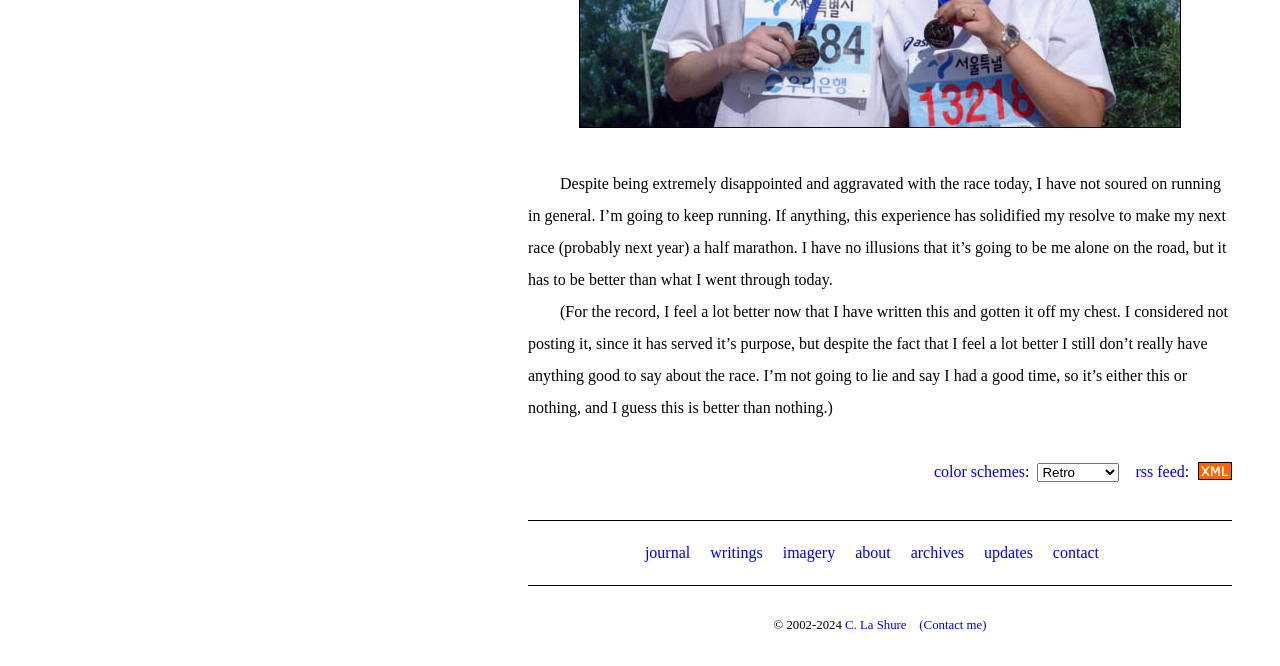Determine the bounding box coordinates (top-left x, top-left y, bottom-right x, bottom-right y) of the UI element described in the following text: contact

[0.823, 0.817, 0.859, 0.843]